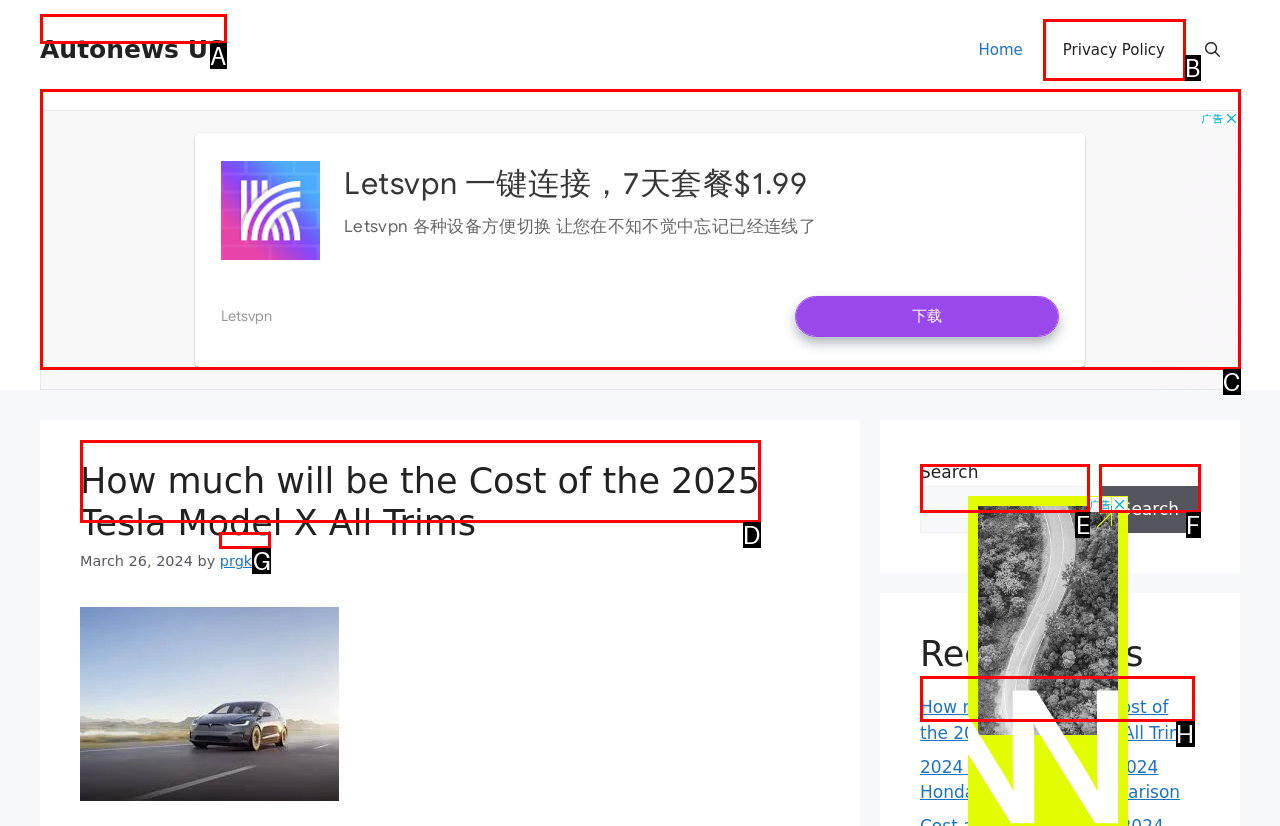Among the marked elements in the screenshot, which letter corresponds to the UI element needed for the task: Select a currency from the dropdown?

None